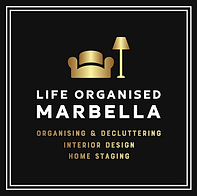Generate an elaborate caption that includes all aspects of the image.

The image features the logo of "Life Organised Marbella," a service dedicated to organising and decluttering spaces, as well as providing interior design and home staging solutions. The logo is designed with a luxurious aesthetic, showcasing a stylized golden couch and lamp against a black background. The text is prominently displayed, with "LIFE ORGANISED" in uppercase and "MARBELLA" emphasized below it. Beneath the main title, the services offered are highlighted: "Organising & Decluttering," "Interior Design," and "Home Staging." This logo reflects the brand’s focus on creating well-organised and beautifully staged environments in Marbella, appealing to clients seeking professional assistance in these areas.